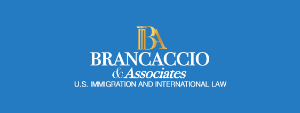Detail every visible element in the image extensively.

The image showcases the logo of "Brancaccio & Associates," a firm specializing in U.S. immigration and international law. The logo is prominently displayed against a solid blue background, emphasizing the firm's commitment to providing professional services in legal immigration matters. The text includes the initials "BA" in a stylized font, followed by the full name of the firm and a tagline indicating their focus on immigration and international law. This visual representation reflects the firm's brand identity and dedication to assisting clients with their immigration needs.